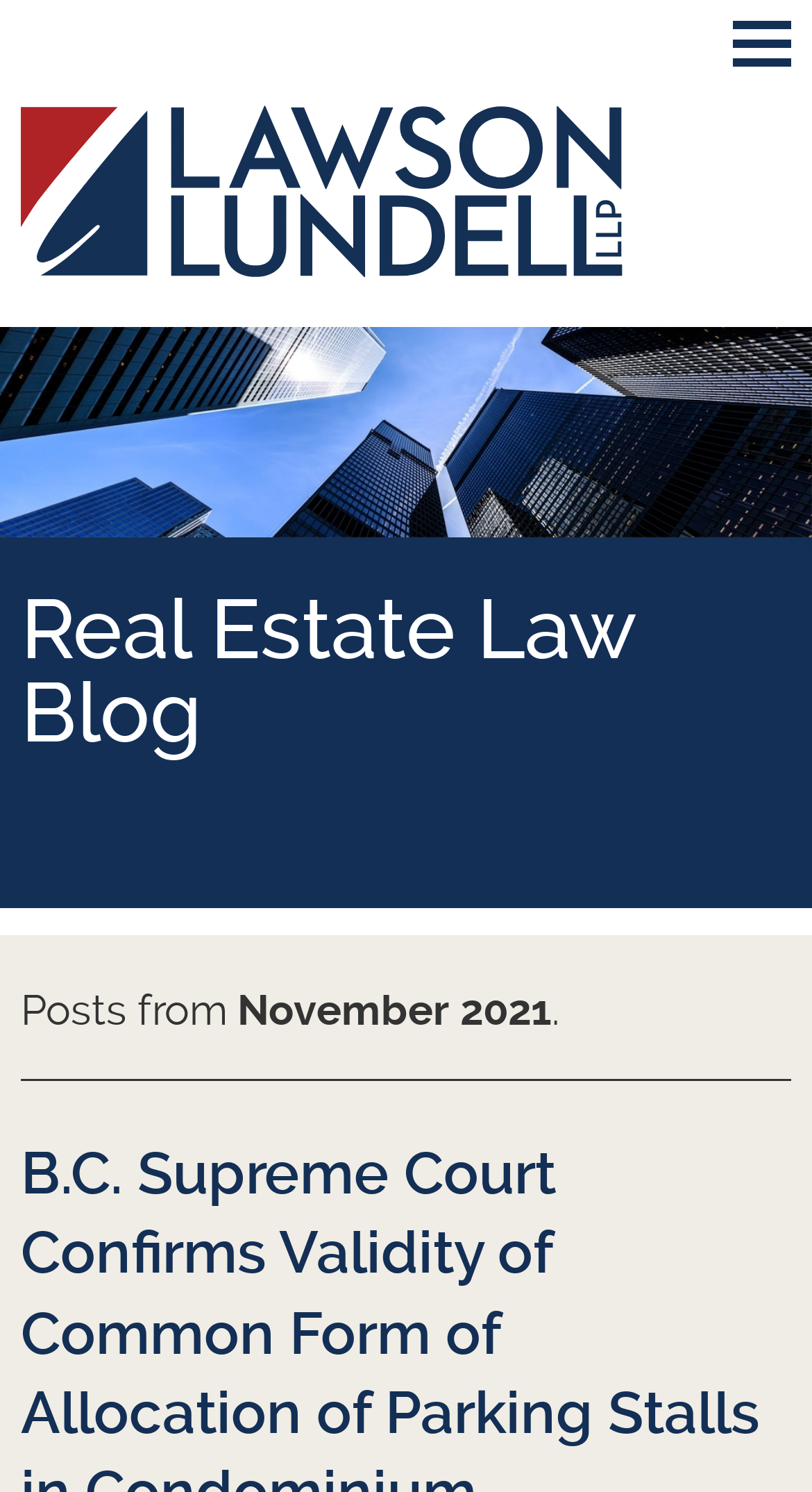What is the topic of the blog? Analyze the screenshot and reply with just one word or a short phrase.

Real Estate Law